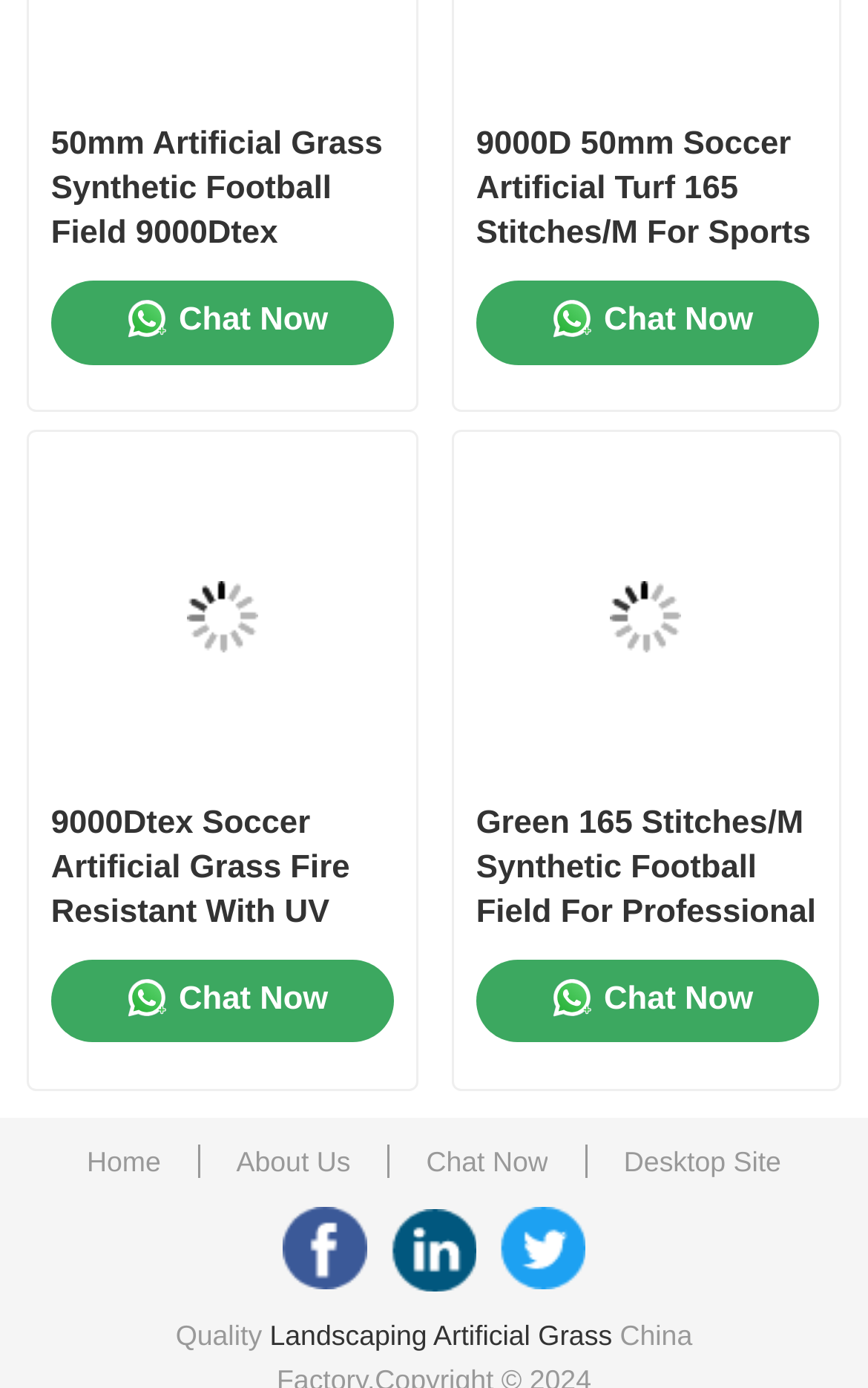What is the name of the company?
Analyze the screenshot and provide a detailed answer to the question.

The company name is mentioned in the link 'Wuxi Lvyin Artificial Turf Co., Ltd. Facebook' at the bottom of the webpage.